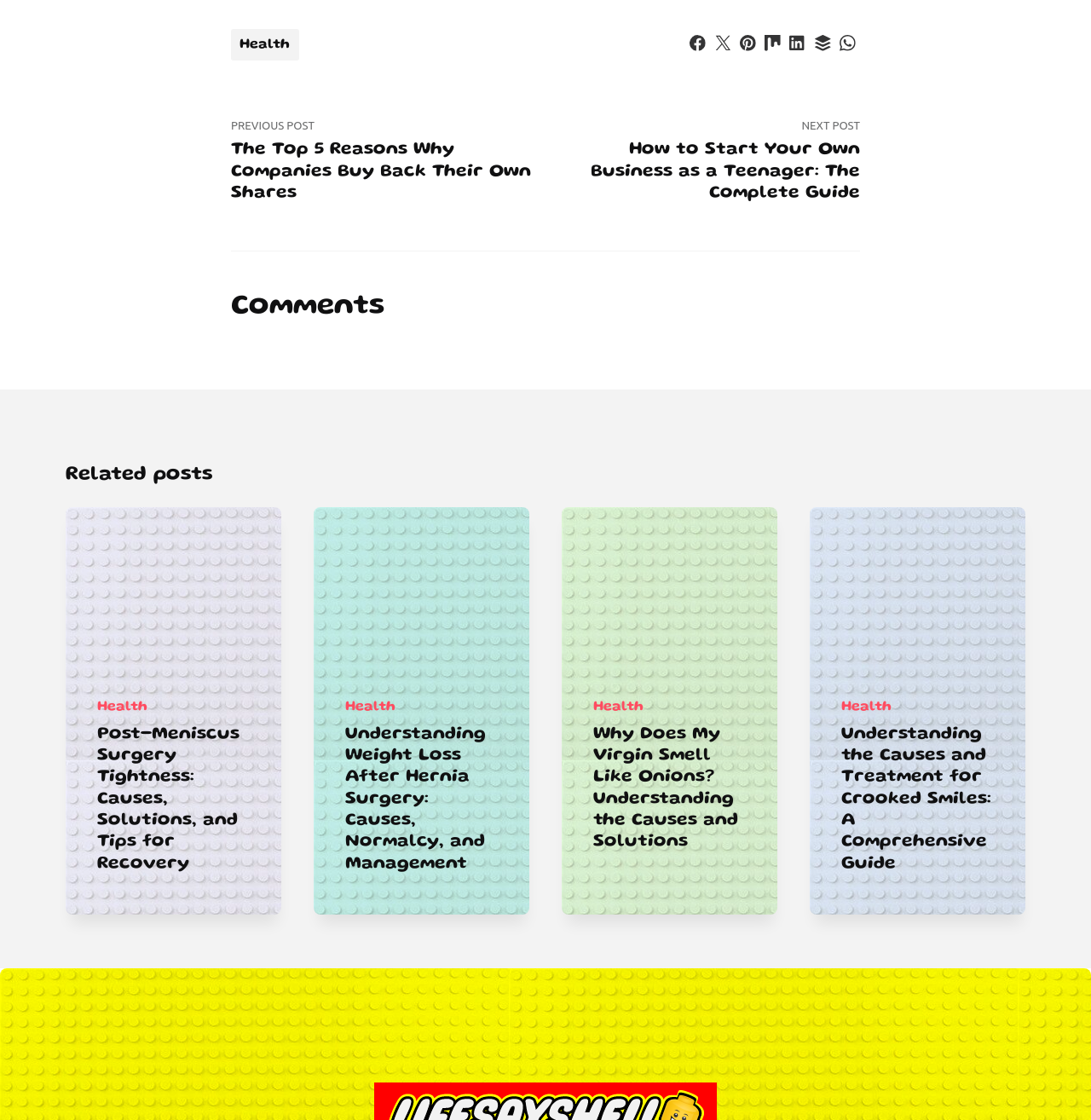What is the title of the previous post?
Based on the image, answer the question with a single word or brief phrase.

The Top 5 Reasons Why Companies Buy Back Their Own Shares